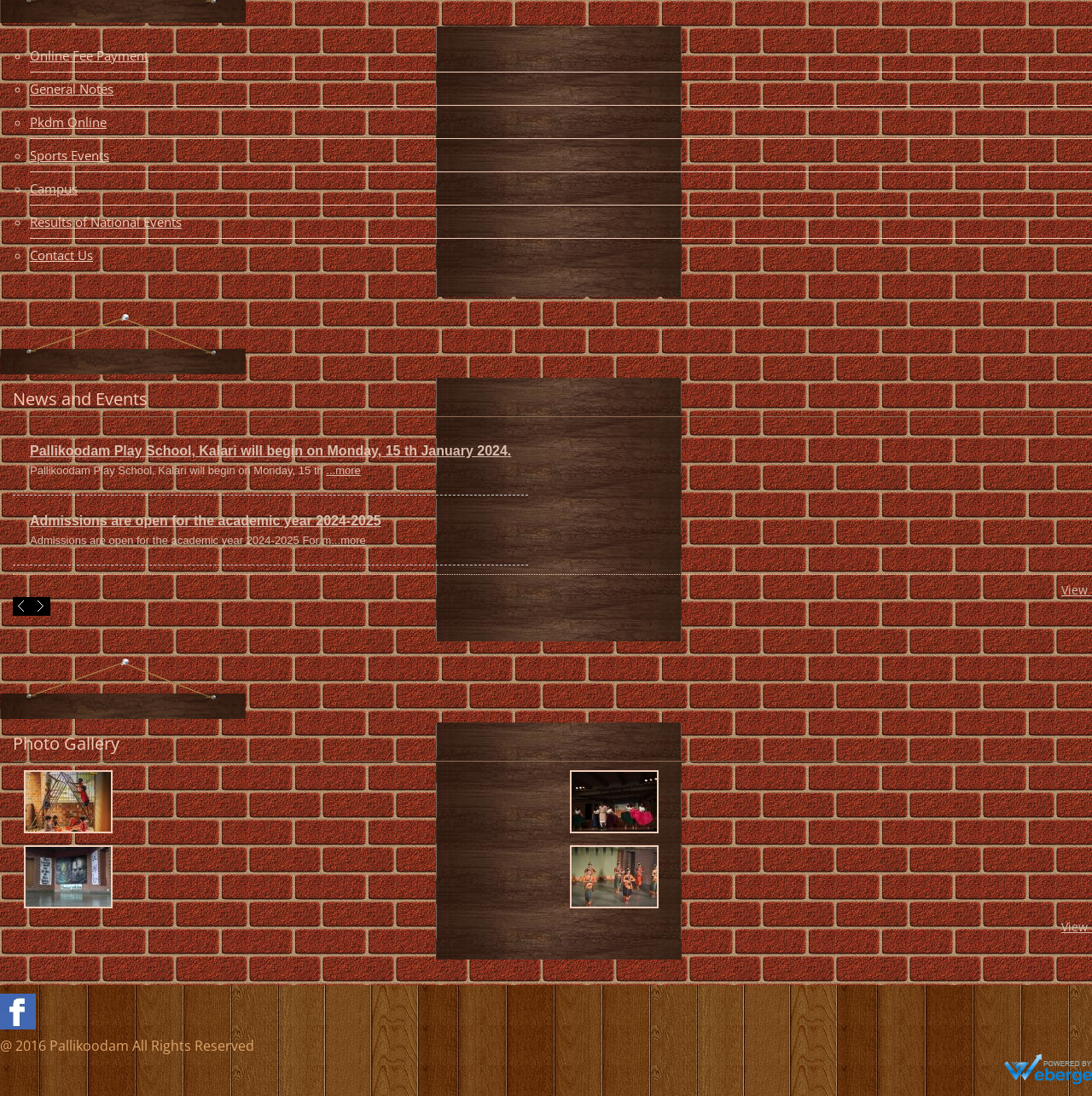Locate the bounding box of the UI element with the following description: "Pkdm Online".

[0.027, 0.104, 0.098, 0.119]